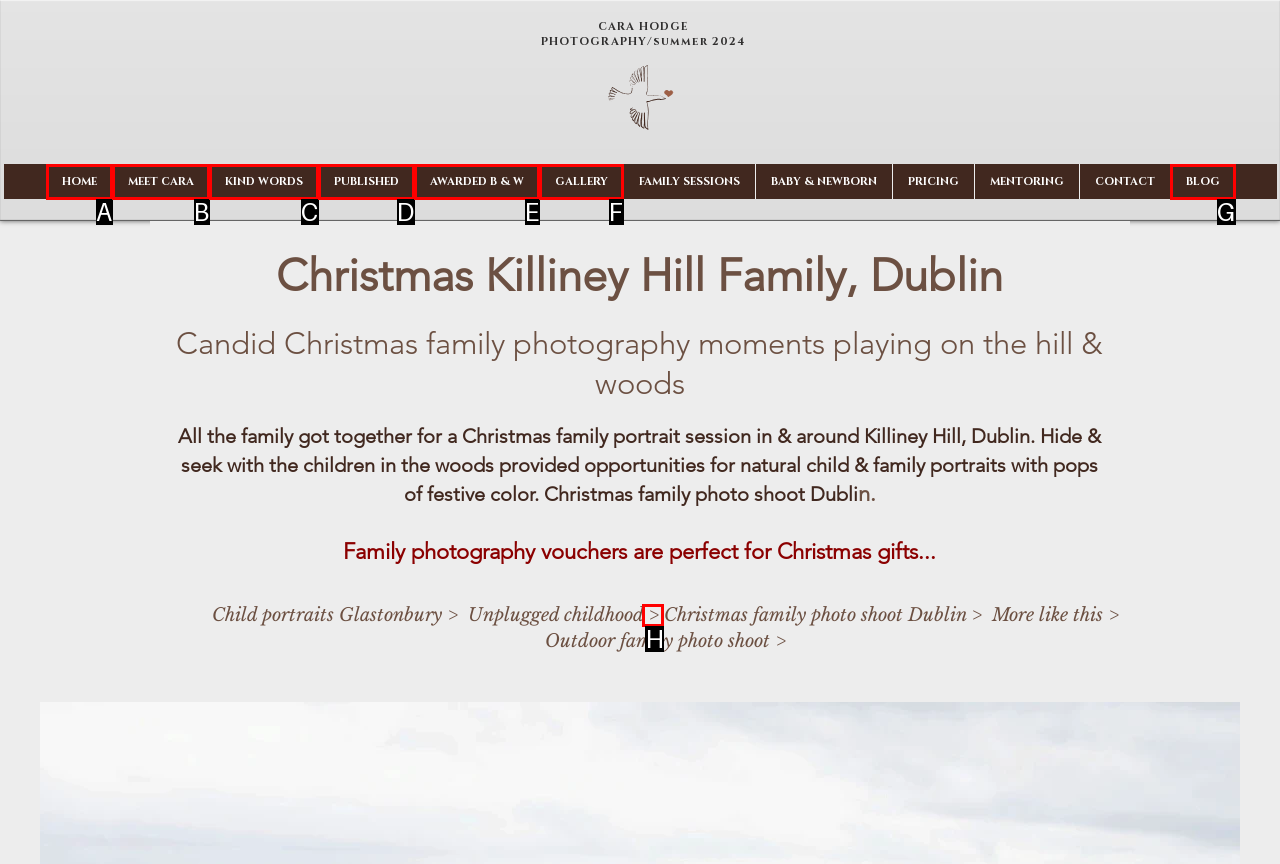Given the description: >, determine the corresponding lettered UI element.
Answer with the letter of the selected option.

H